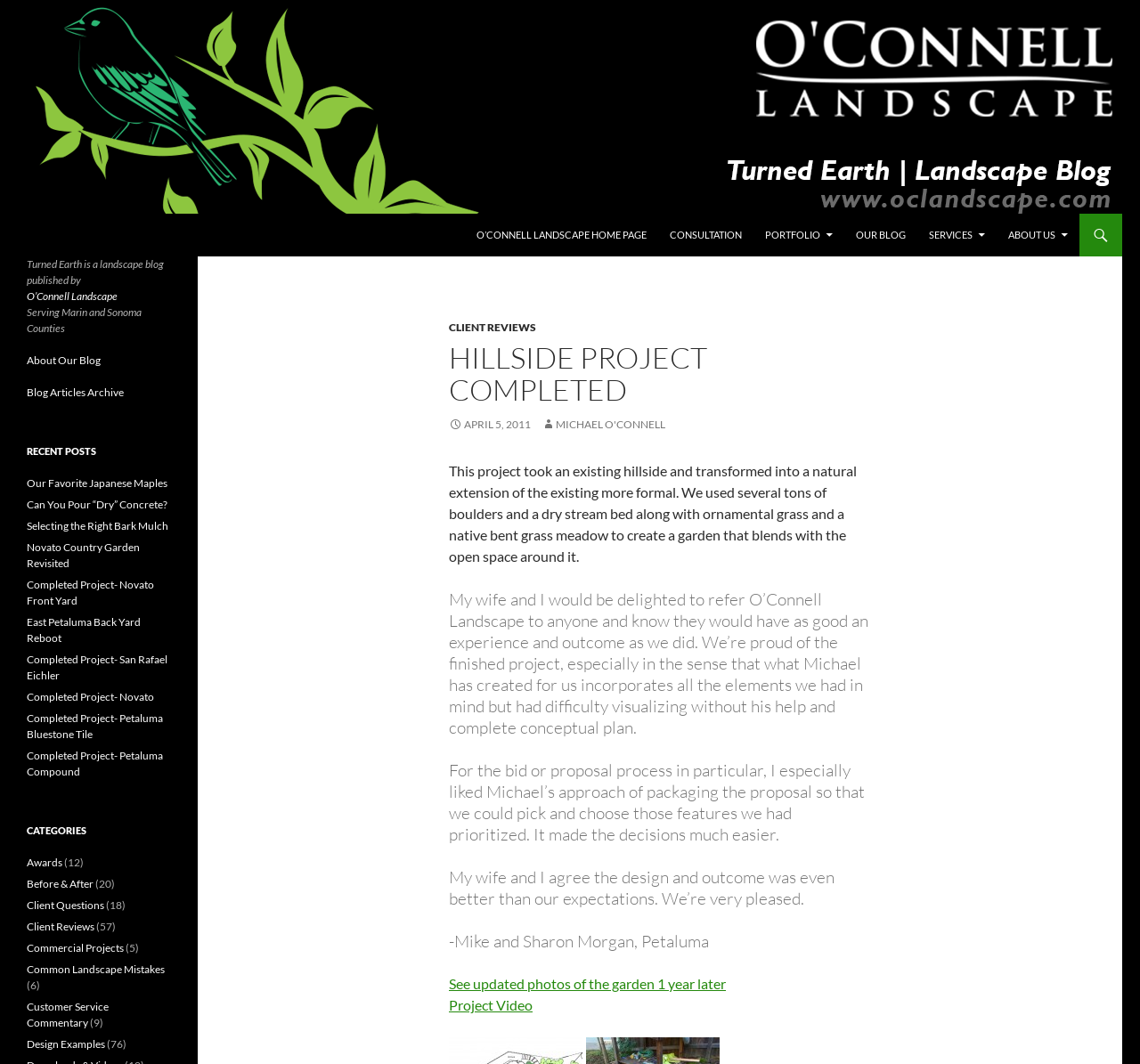Who wrote the client review?
Answer the question with a thorough and detailed explanation.

I found the answer by looking at the blockquote section, where it says '-Mike and Sharon Morgan, Petaluma'. This suggests that the client review was written by Mike and Sharon Morgan.